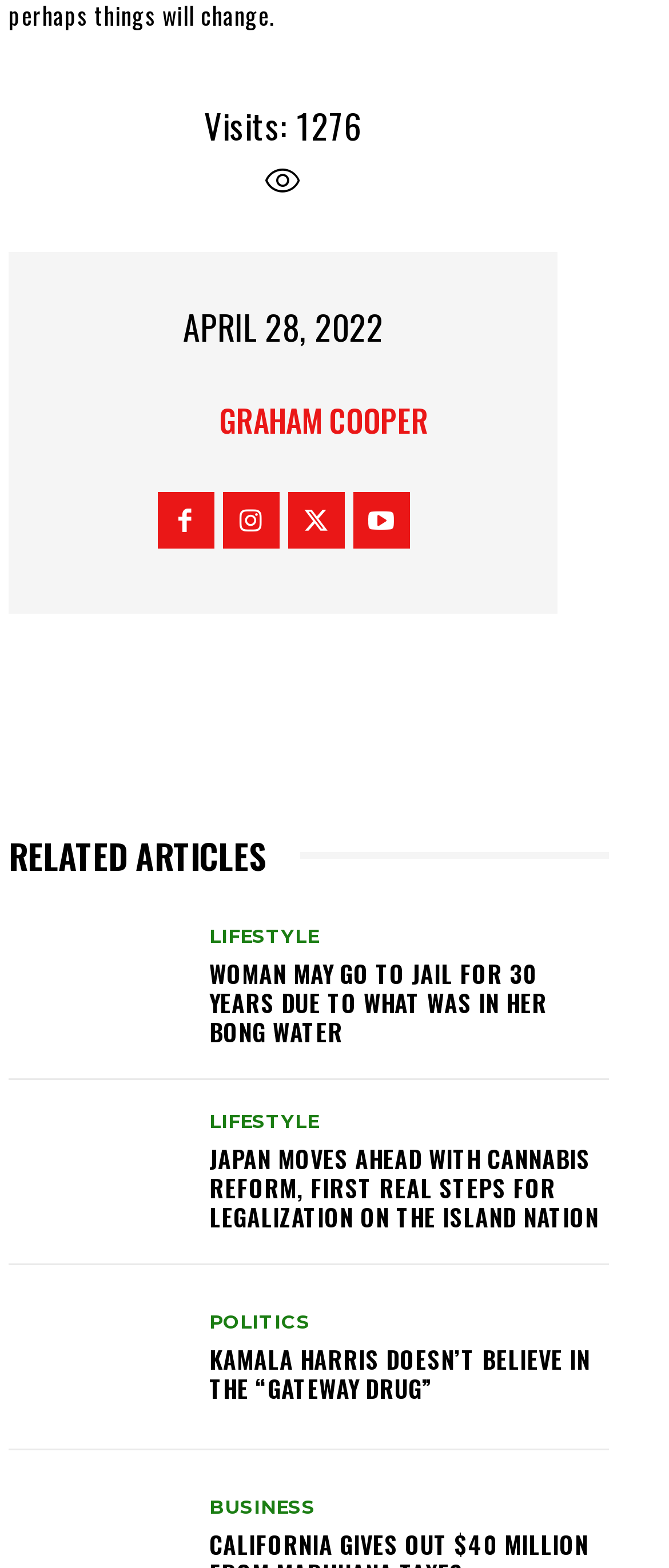How many related articles are listed?
Answer the question using a single word or phrase, according to the image.

3